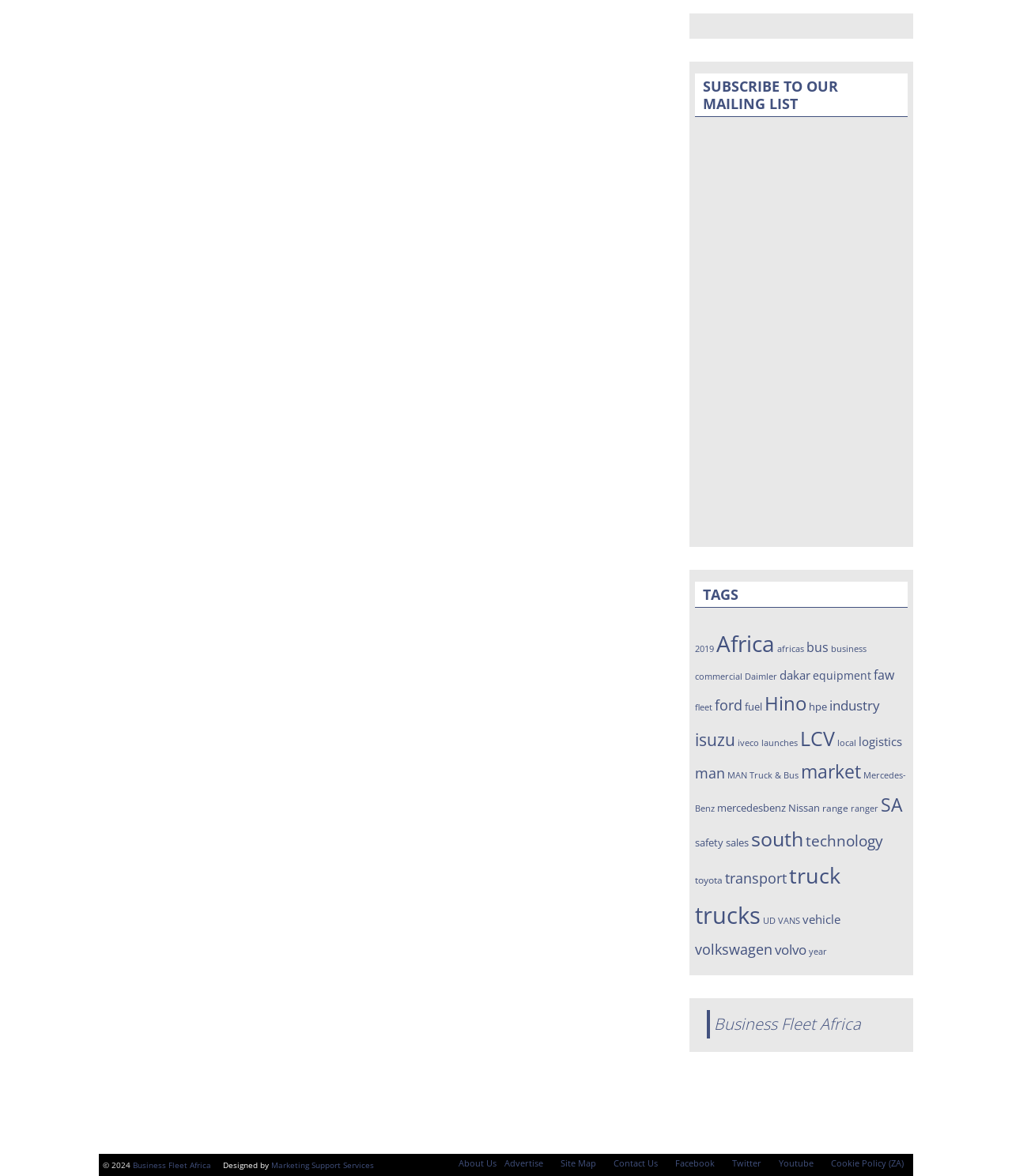Find the bounding box coordinates for the element described here: "Business Fleet Africa".

[0.705, 0.862, 0.851, 0.88]